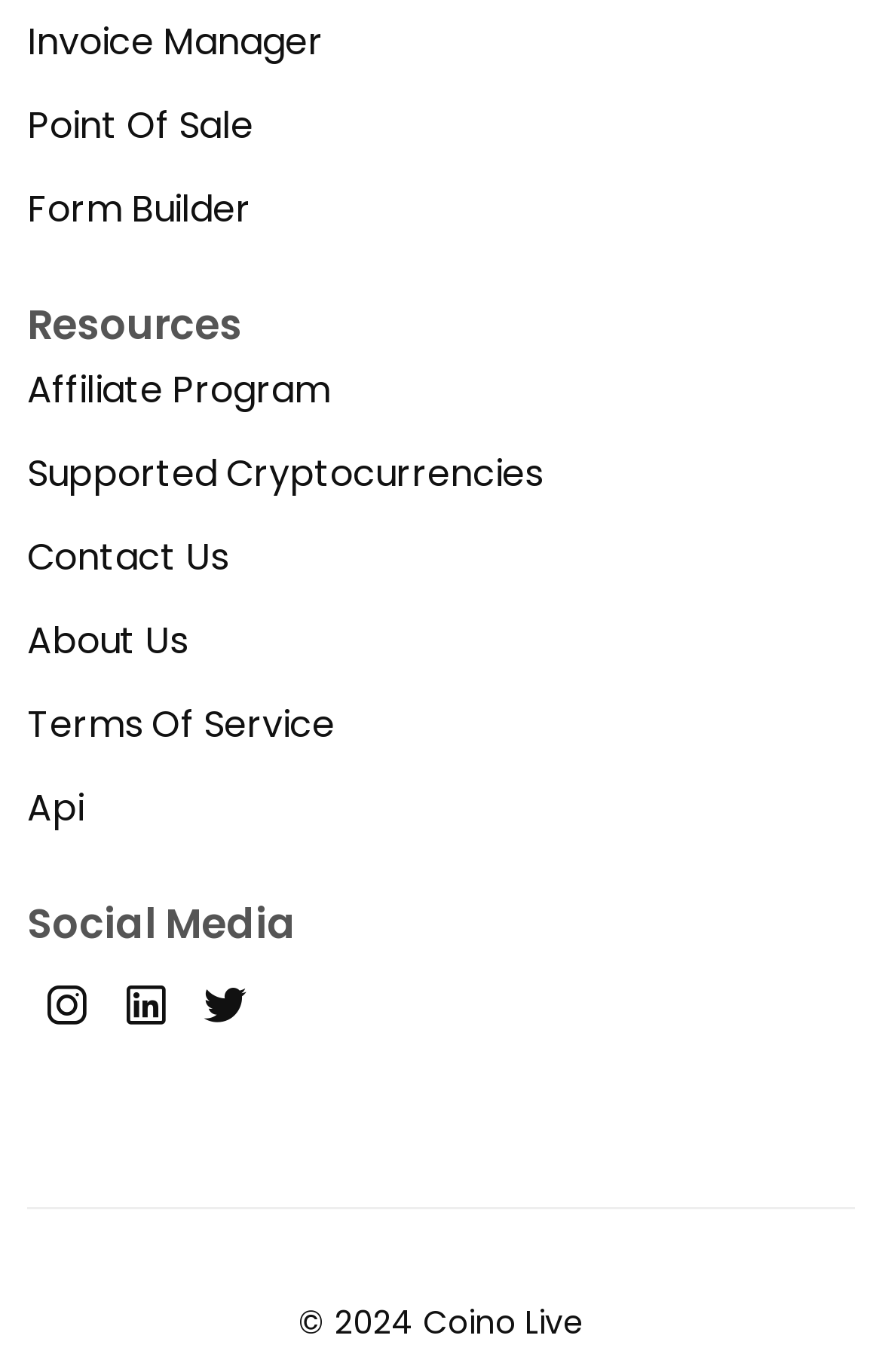Please find the bounding box coordinates in the format (top-left x, top-left y, bottom-right x, bottom-right y) for the given element description. Ensure the coordinates are floating point numbers between 0 and 1. Description: breakfast recipe

None